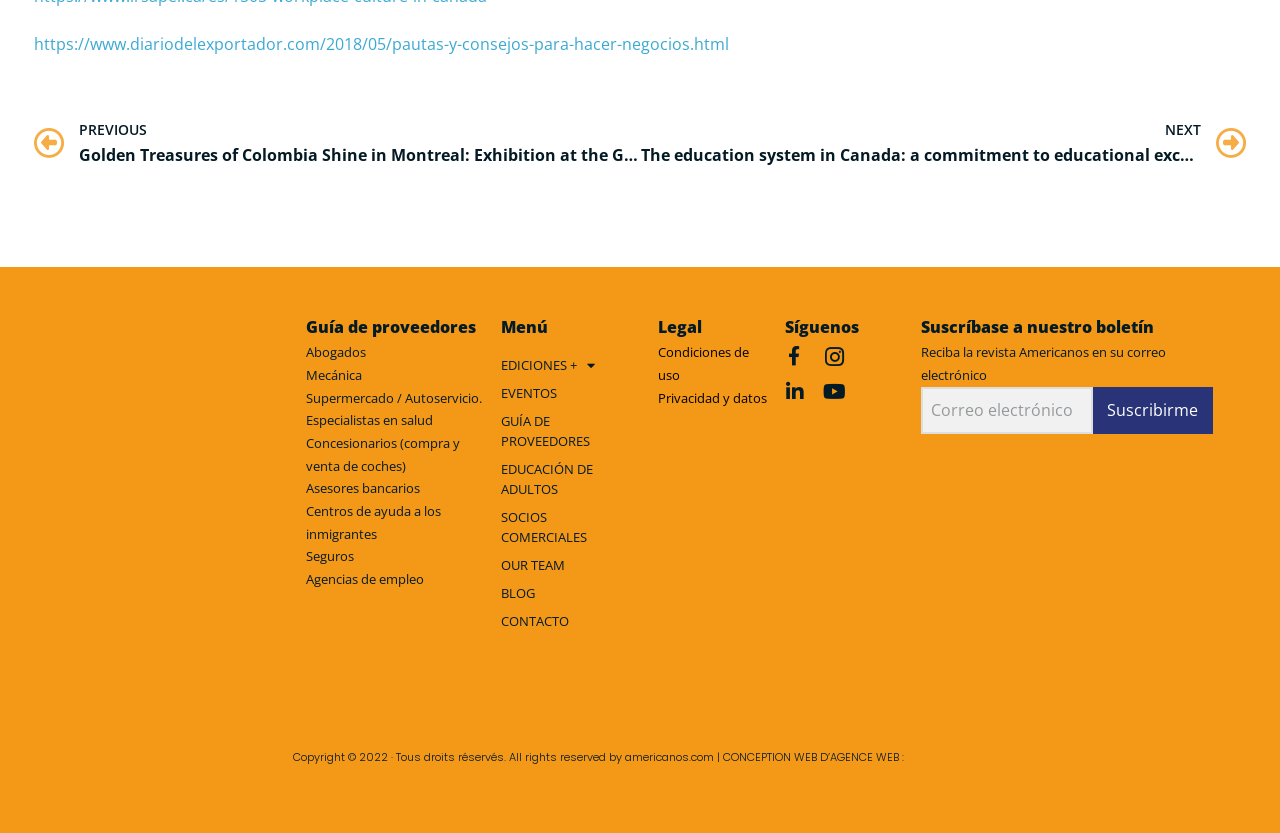Highlight the bounding box coordinates of the element you need to click to perform the following instruction: "Click the 'Suscribirme' button."

[0.854, 0.464, 0.947, 0.521]